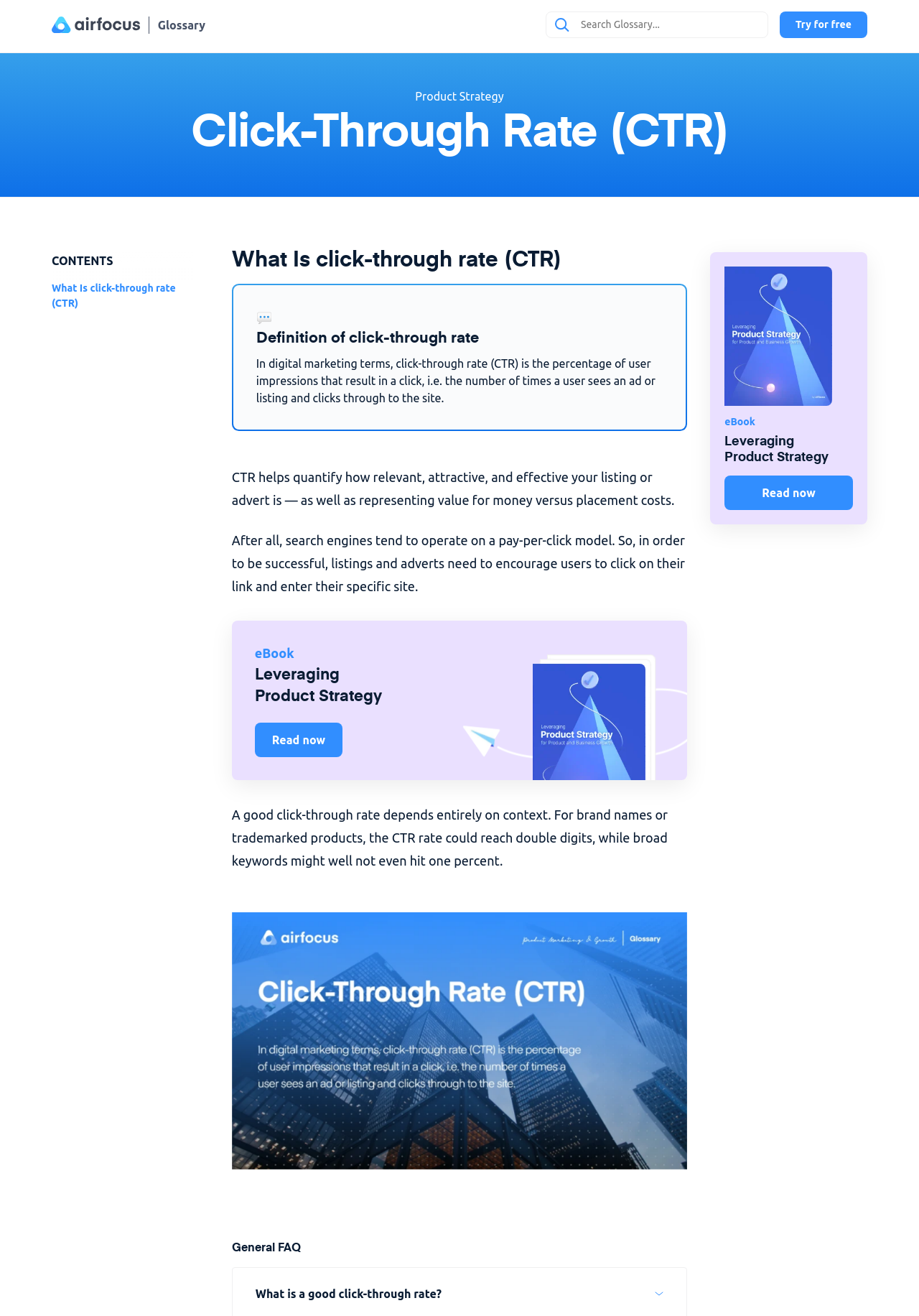Respond to the following question with a brief word or phrase:
What is the purpose of listings and adverts?

Encourage users to click and enter site